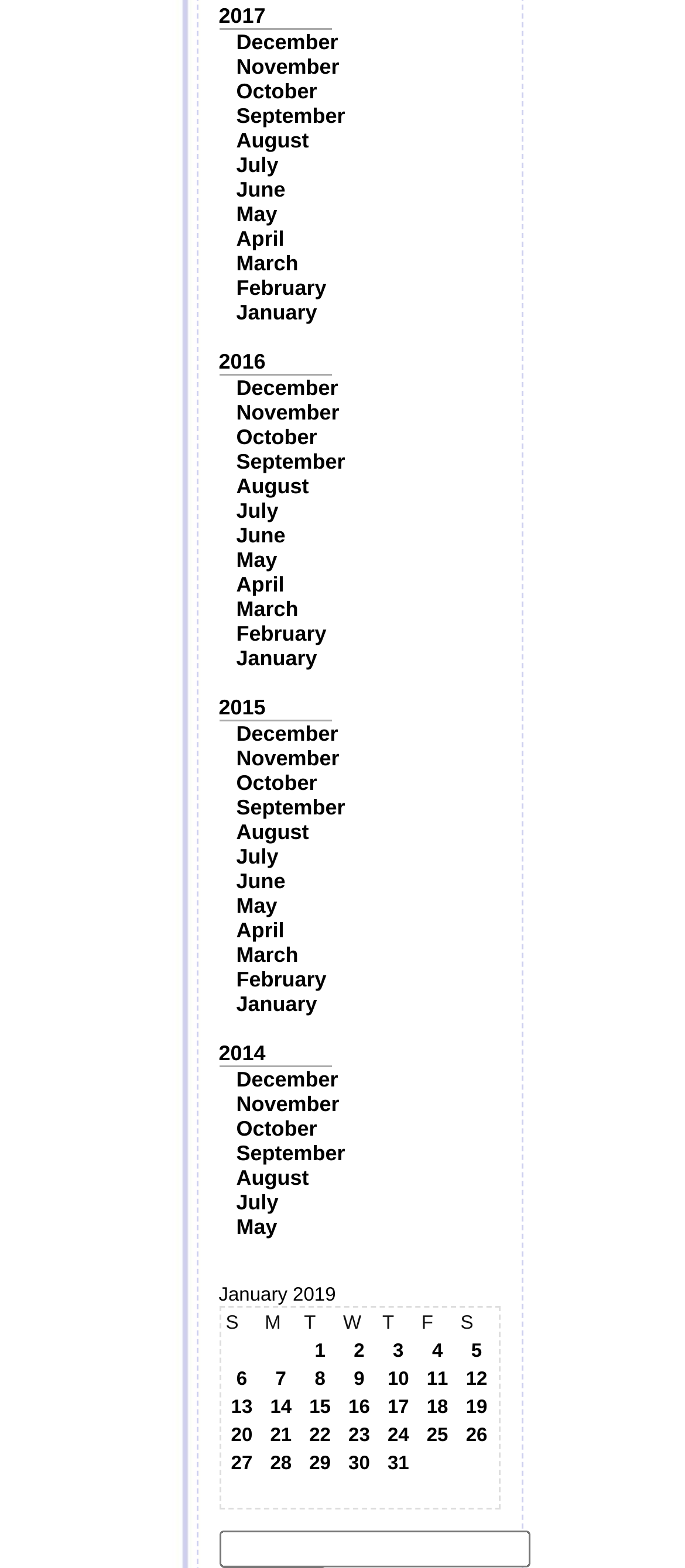Provide the bounding box coordinates for the area that should be clicked to complete the instruction: "view courses".

None